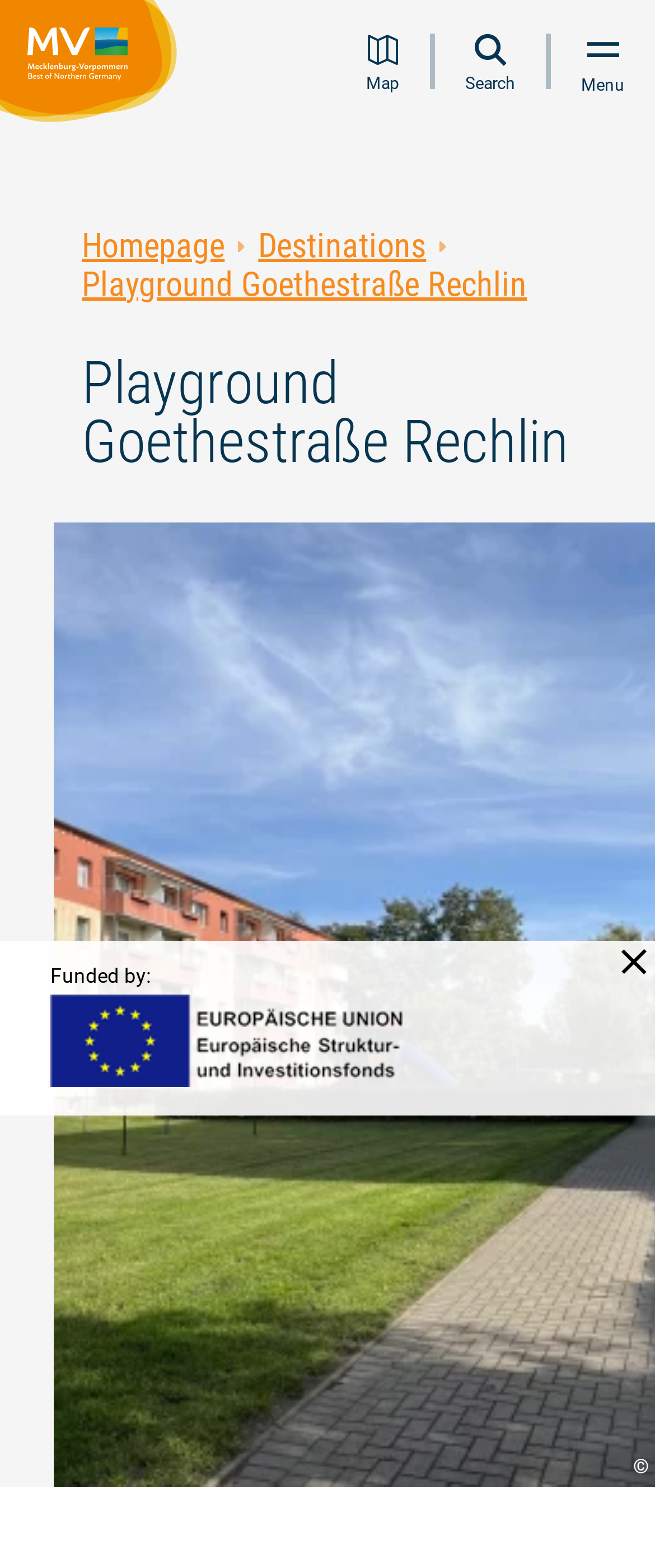Show the bounding box coordinates for the element that needs to be clicked to execute the following instruction: "Go to the homepage". Provide the coordinates in the form of four float numbers between 0 and 1, i.e., [left, top, right, bottom].

[0.125, 0.145, 0.343, 0.169]